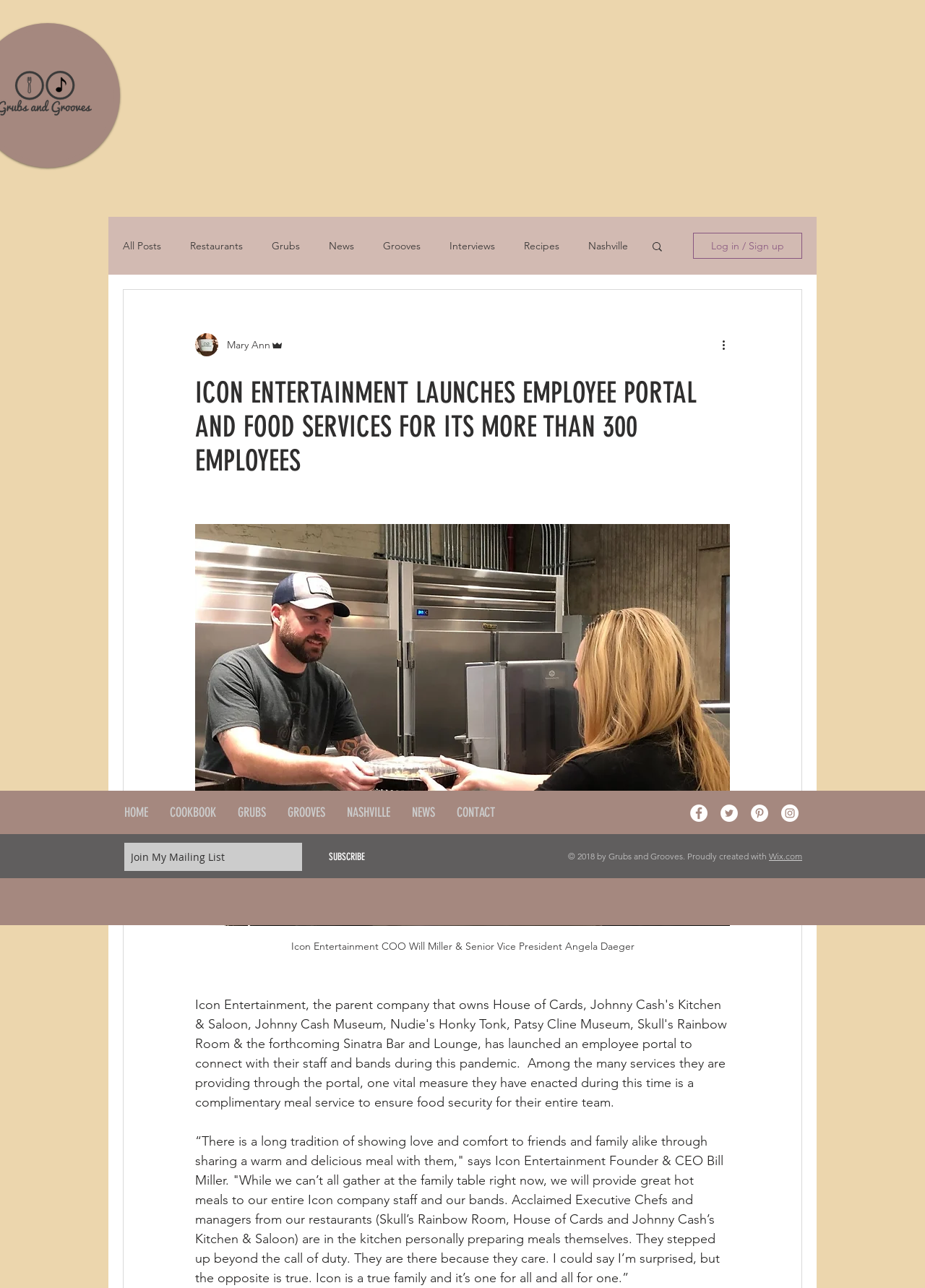Determine the title of the webpage and give its text content.

ICON ENTERTAINMENT LAUNCHES EMPLOYEE PORTAL AND FOOD SERVICES FOR ITS MORE THAN 300 EMPLOYEES